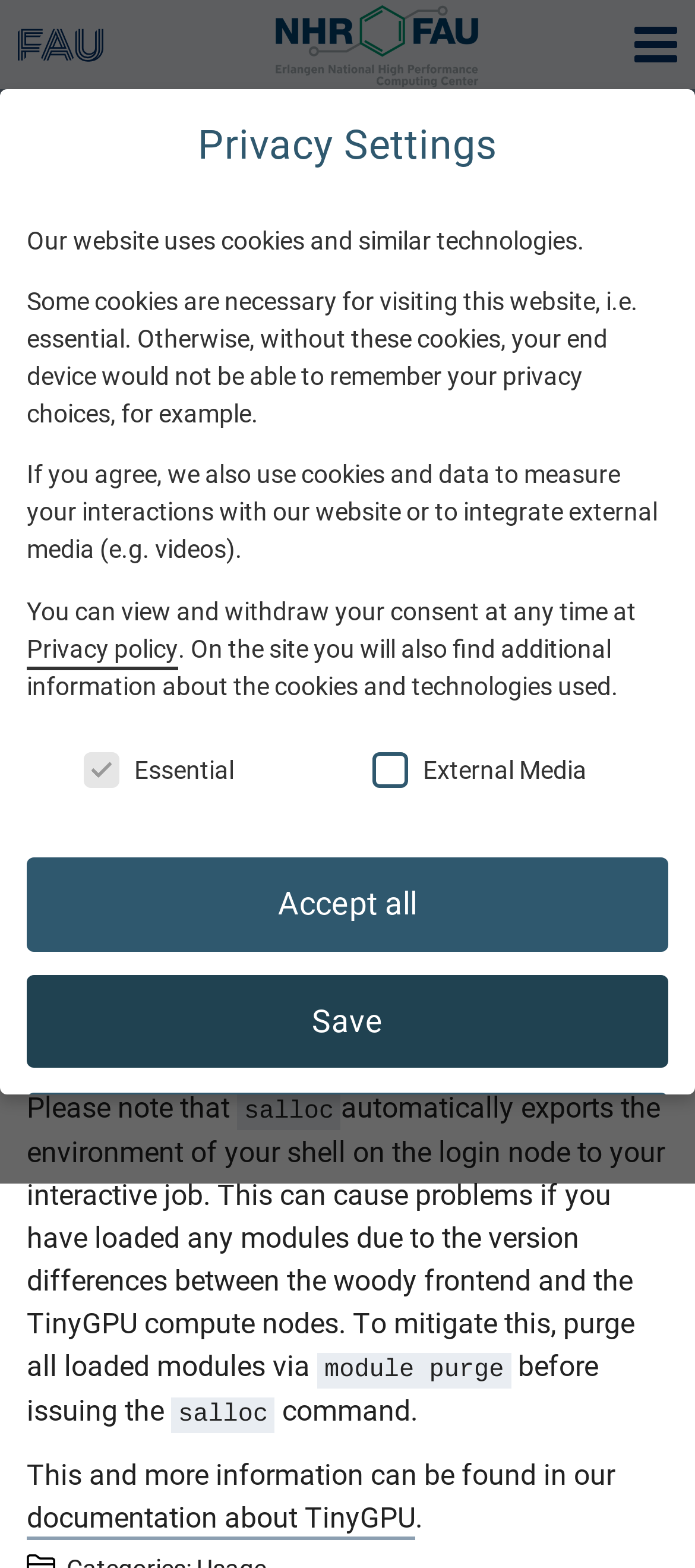What is the alternative to 'salloc' for MPI-parallel binaries?
Answer the question with as much detail as possible.

The webpage states that for MPI-parallel binaries, you should use 'srun' instead of 'salloc', as mentioned in the text 'For MPI-parallel binaries, use srun instead of salloc'.